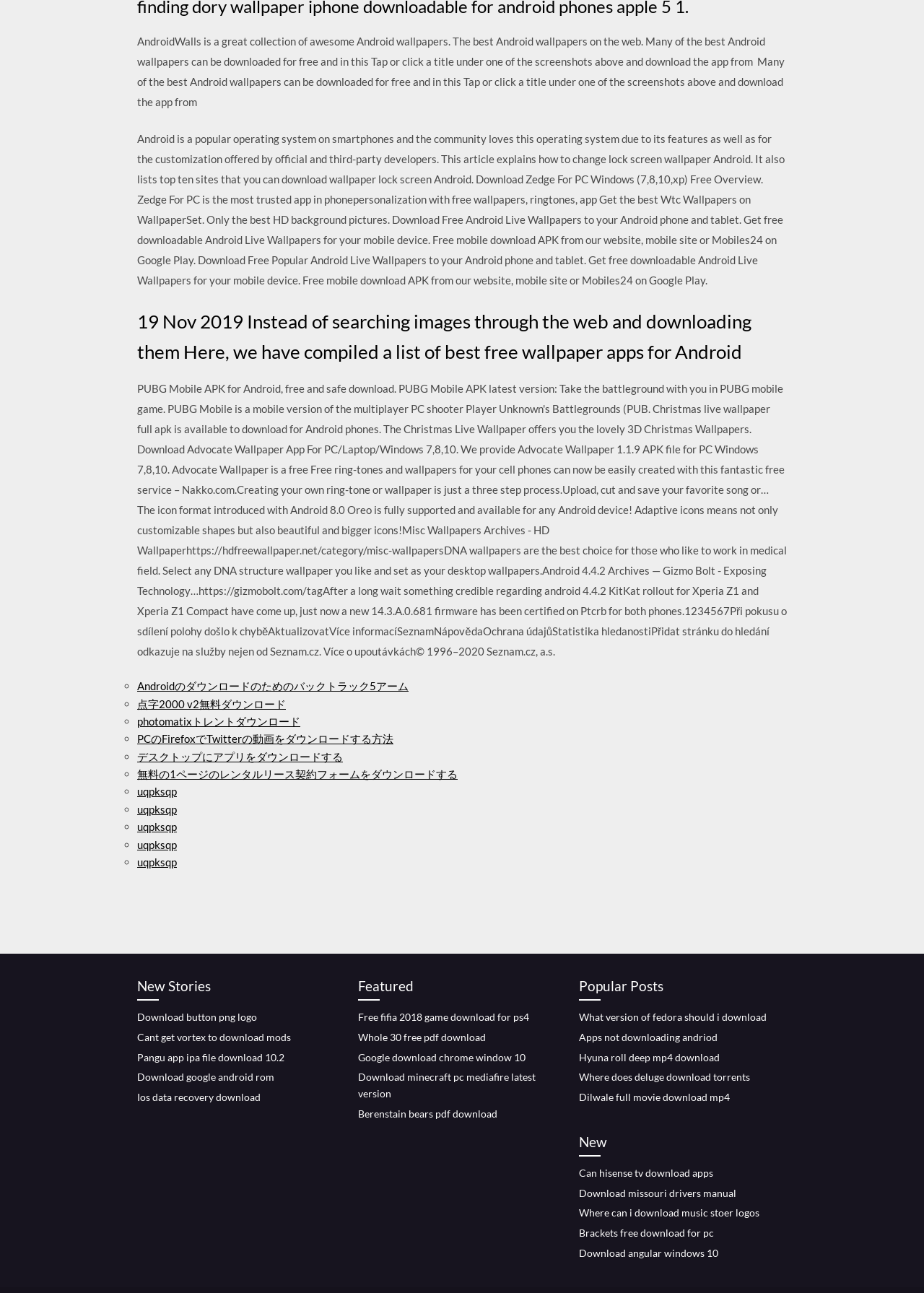What is the website about?
Give a comprehensive and detailed explanation for the question.

The website appears to be a collection of Android wallpapers, with various links to download wallpapers, live wallpapers, and other related content. The static text at the top of the page mentions 'AndroidWalls is a great collection of awesome Android wallpapers' and provides information on how to change lock screen wallpaper on Android.